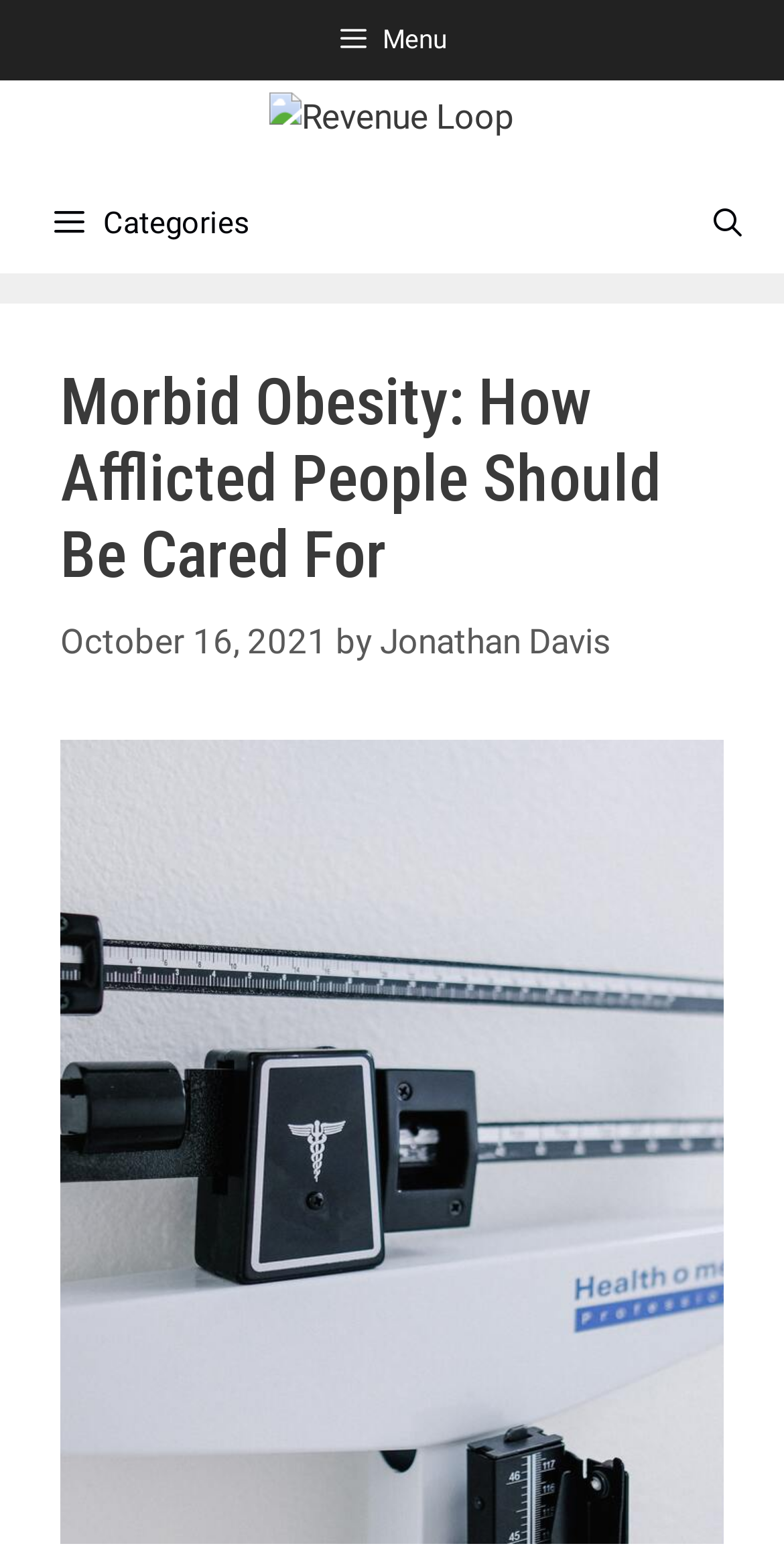Determine the bounding box coordinates of the UI element described below. Use the format (top-left x, top-left y, bottom-right x, bottom-right y) with floating point numbers between 0 and 1: alt="Revenue Loop"

[0.344, 0.061, 0.656, 0.087]